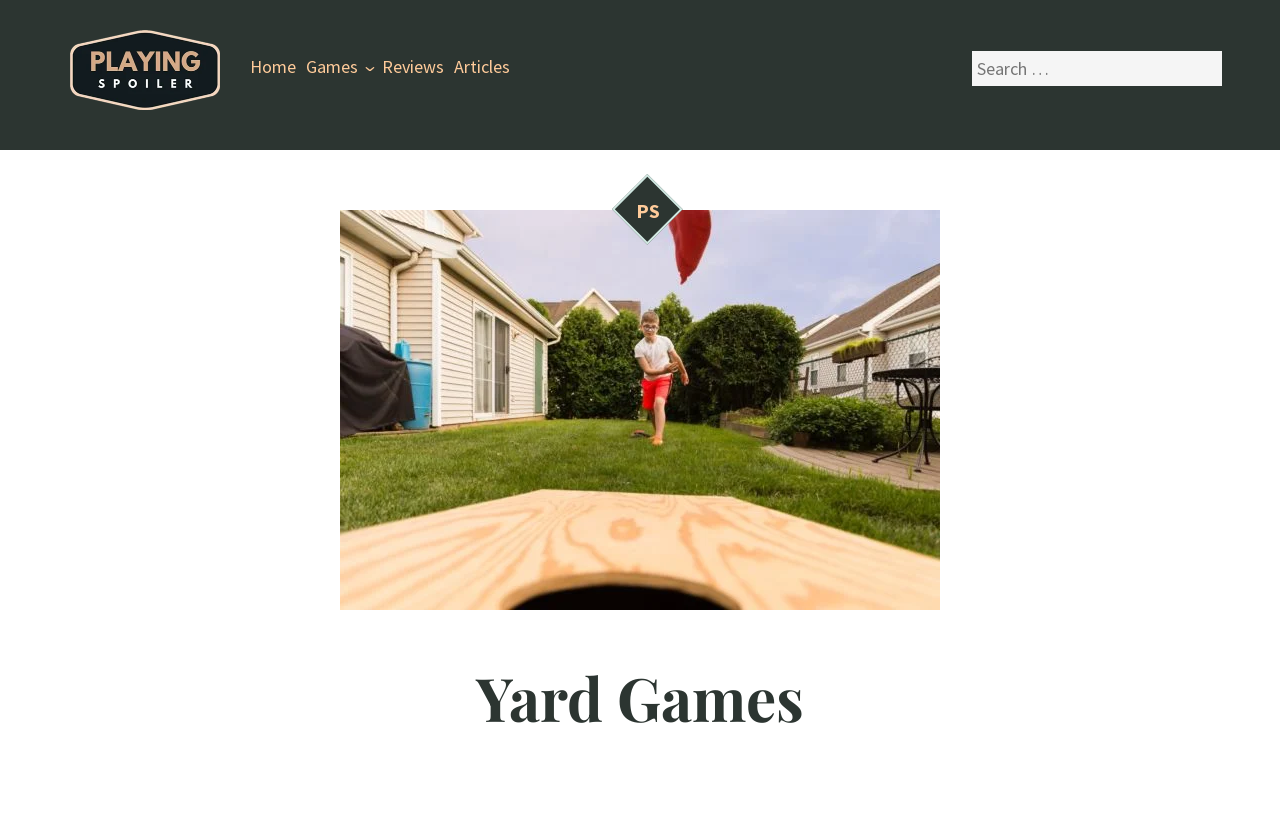Can you specify the bounding box coordinates of the area that needs to be clicked to fulfill the following instruction: "Read the article 'Choosing the Right Backpack Size: A Comprehensive Guide 2024'"?

None